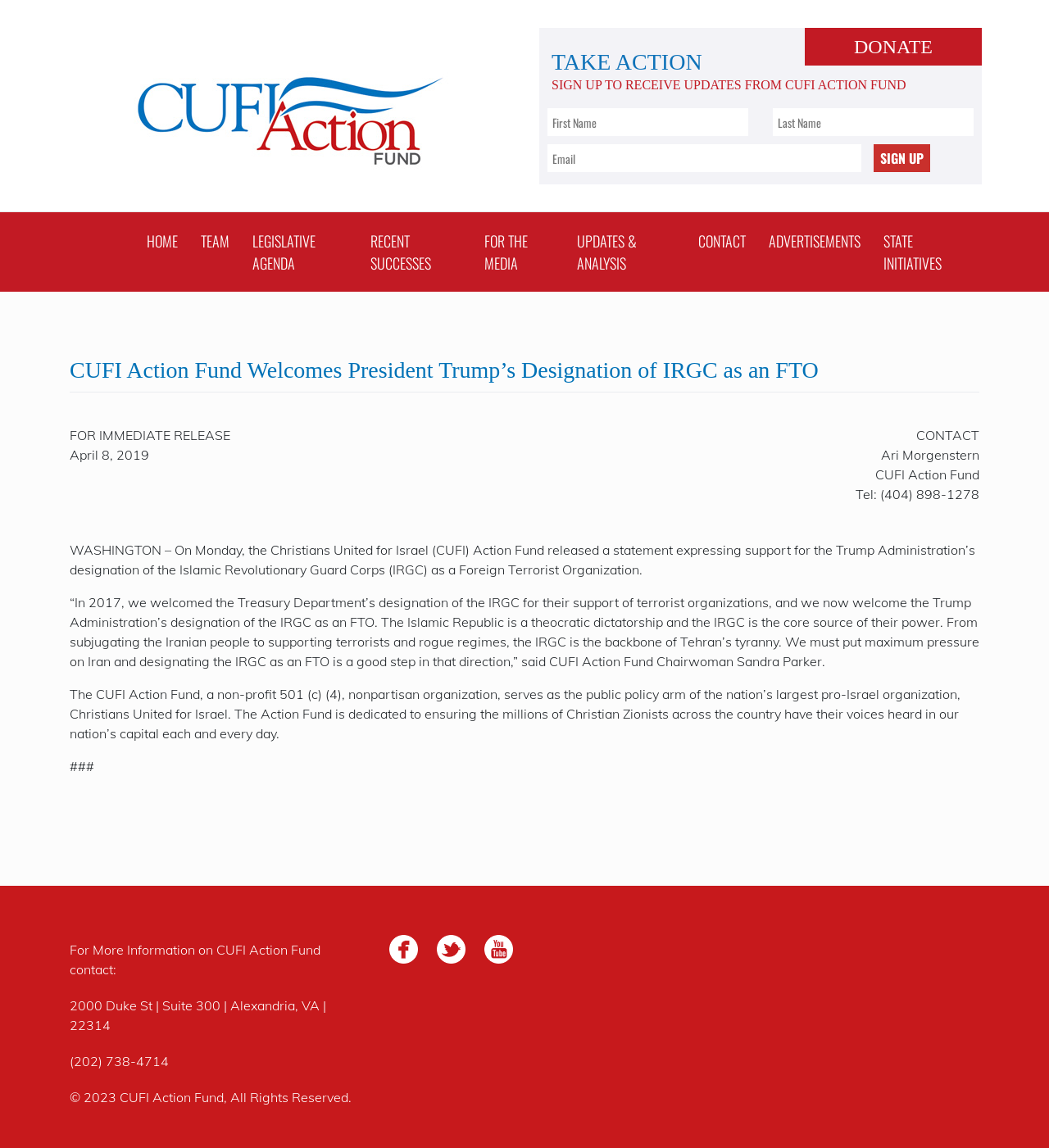What is the name of the organization?
Please answer the question with a single word or phrase, referencing the image.

CUFI Action Fund